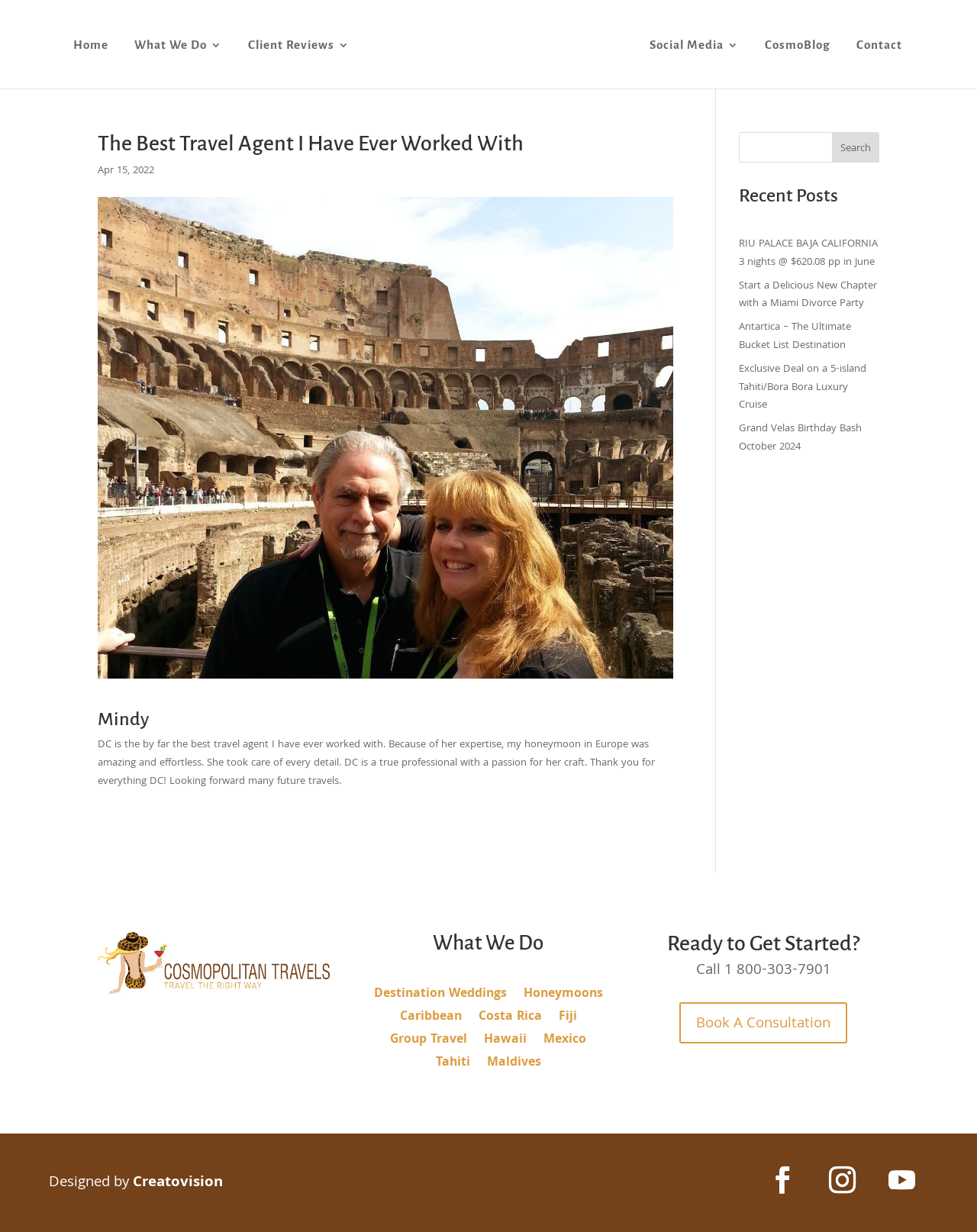Using the information in the image, could you please answer the following question in detail:
What type of travel is mentioned in the 'What We Do' section?

The 'What We Do' section lists various types of travel, including Destination Weddings, Honeymoons, Caribbean, and more, indicating that Cosmopolitan Travels offers services for these types of travel.